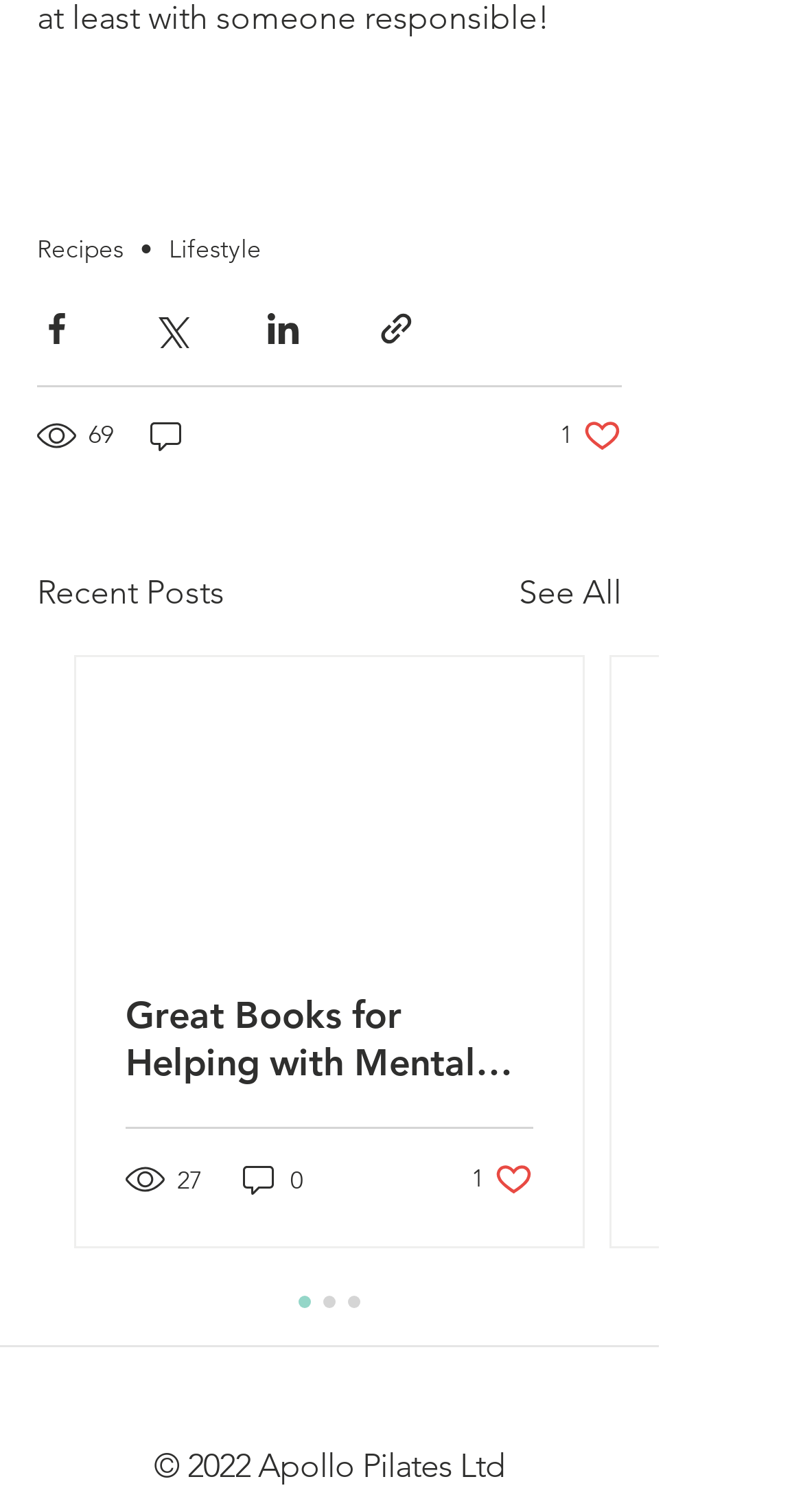Could you indicate the bounding box coordinates of the region to click in order to complete this instruction: "Click on Recipes".

[0.046, 0.154, 0.154, 0.174]